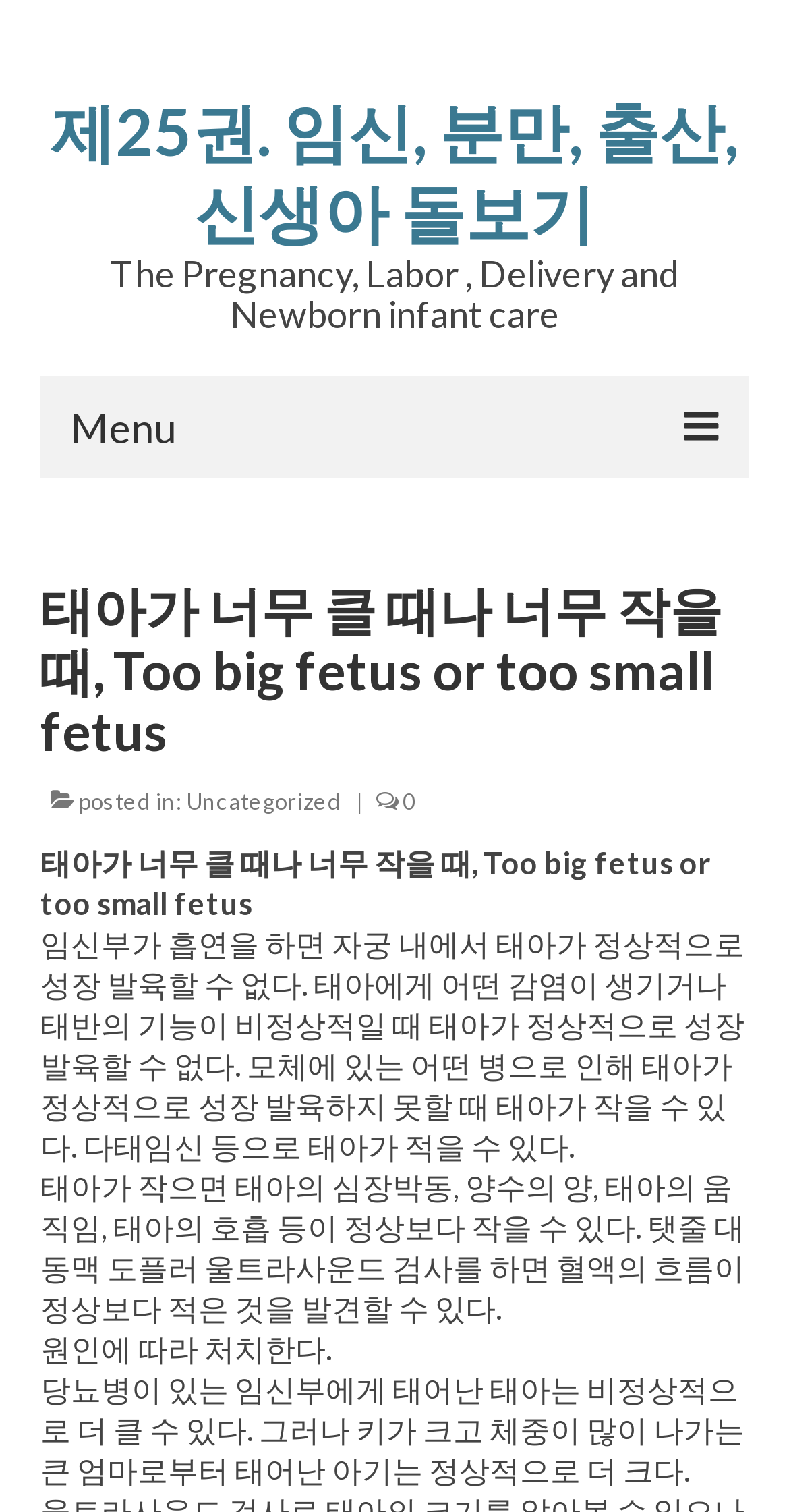Respond to the question below with a single word or phrase:
What is the reason for a fetus being too small?

Maternal disease or infection